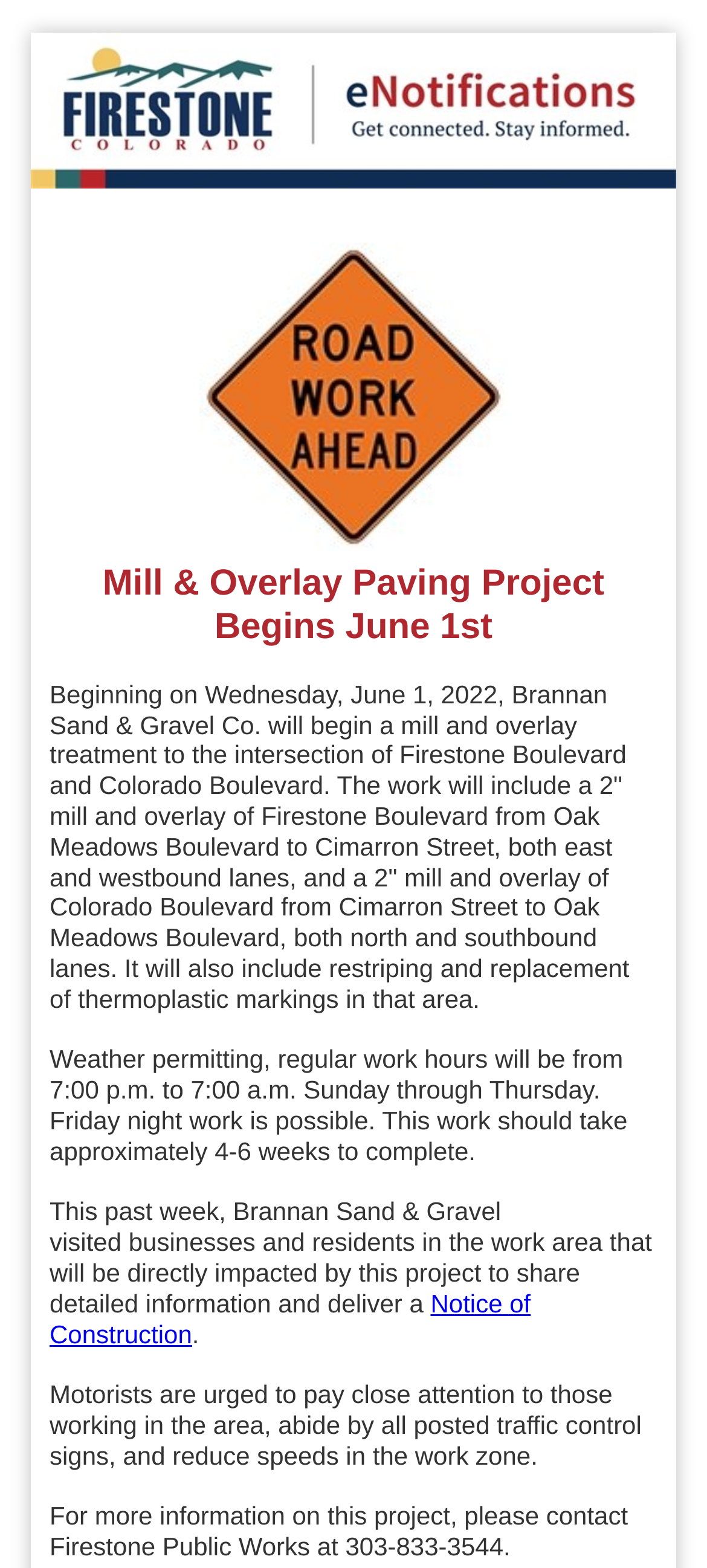What is the contact number for Firestone Public Works?
Based on the image, give a one-word or short phrase answer.

303-833-3544